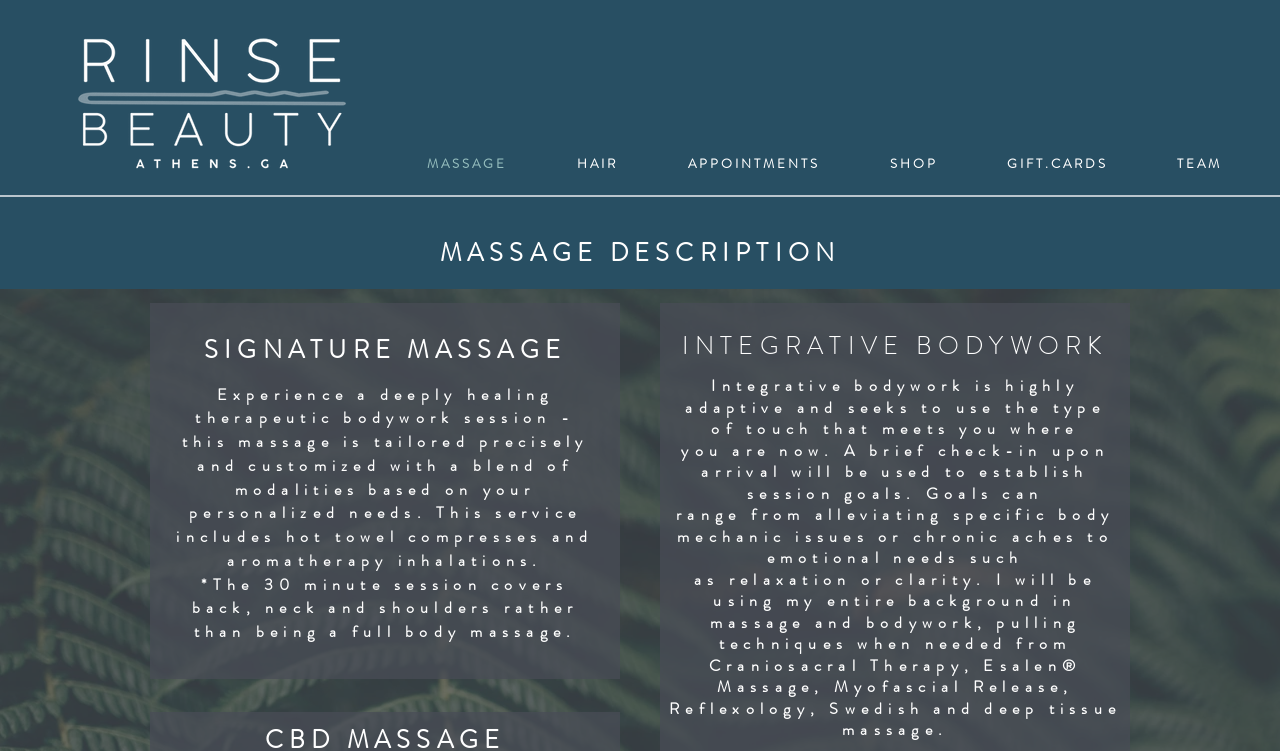Examine the image carefully and respond to the question with a detailed answer: 
What is the name of the logo?

The logo is located at the top left corner of the webpage, and it is an image with the text 'NEW LOGO RINSE white.png'. The name of the logo can be inferred from the image description.